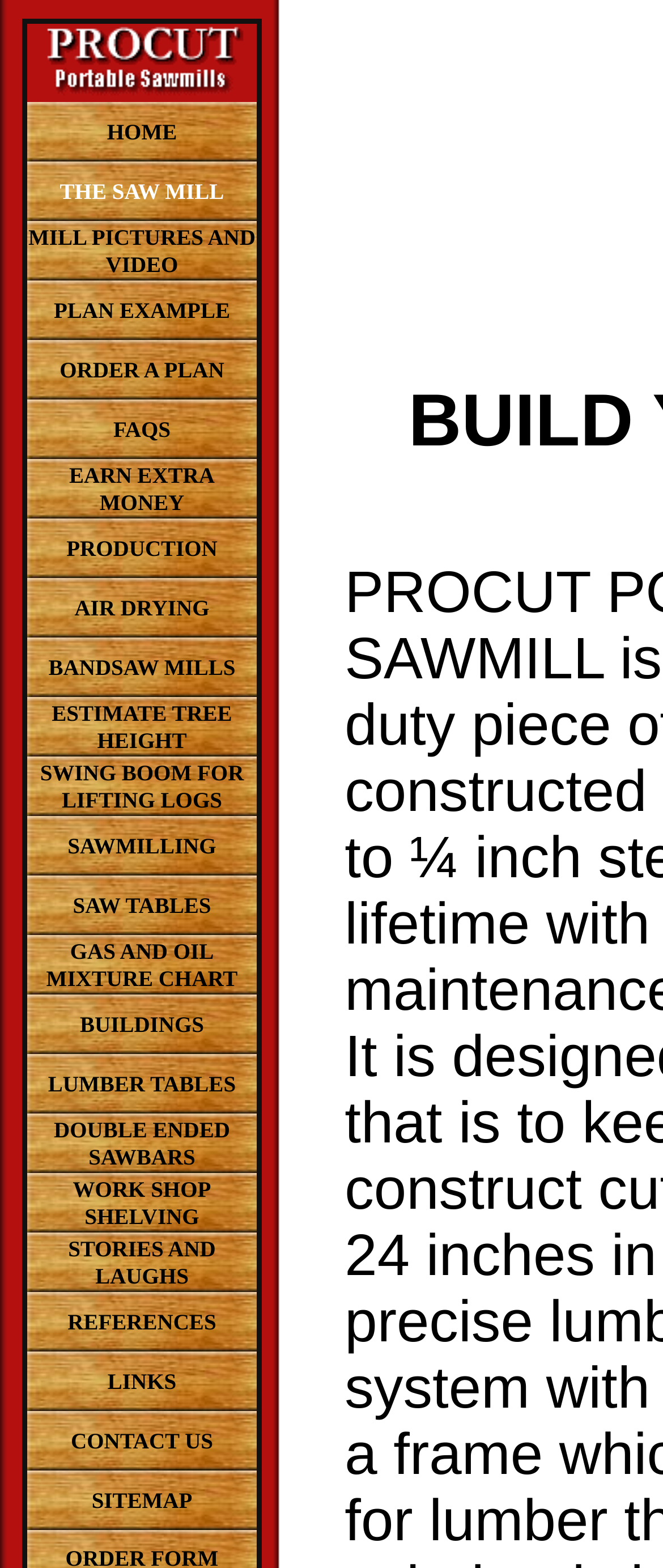What is the first link on the webpage? Based on the screenshot, please respond with a single word or phrase.

HOME